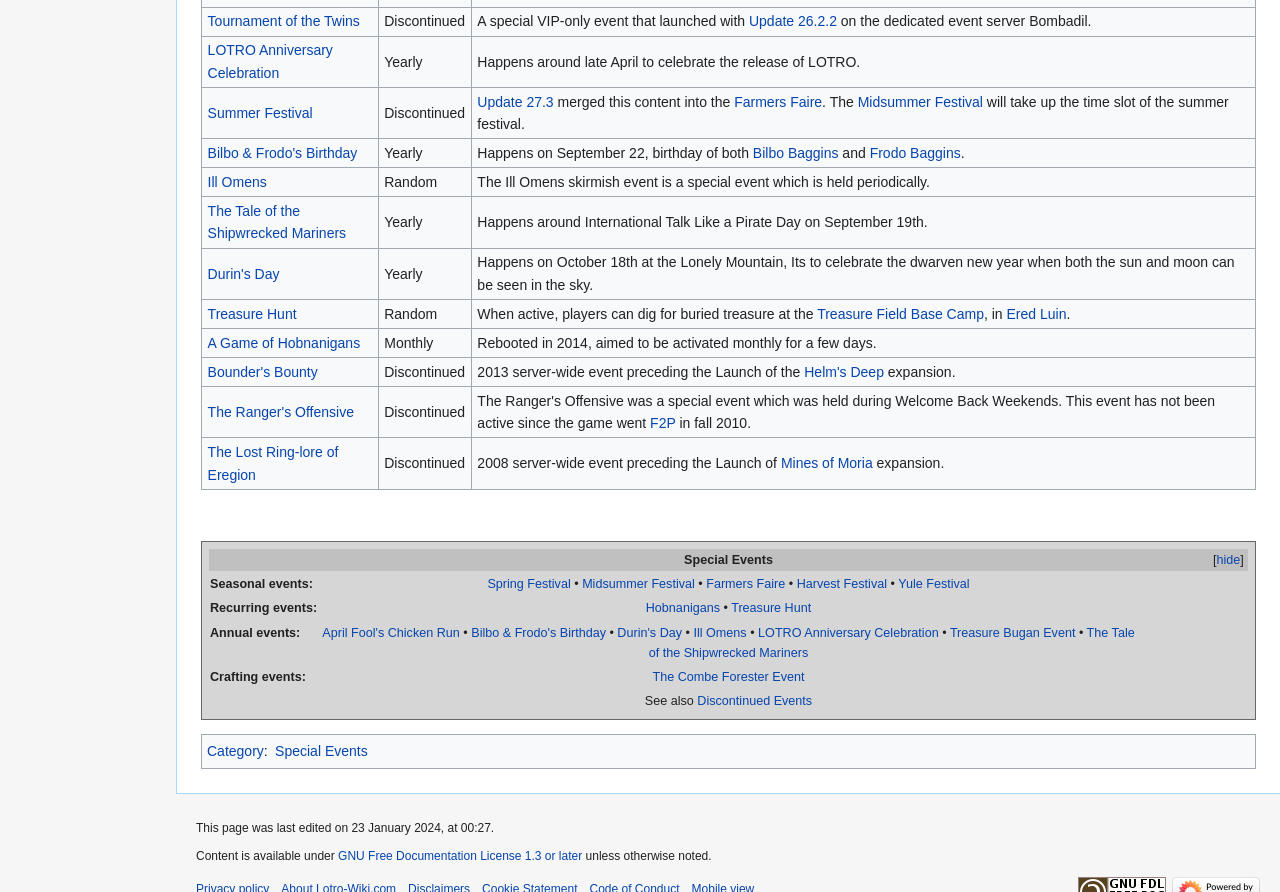What is the birthday of Bilbo Baggins and Frodo Baggins?
Provide an in-depth and detailed explanation in response to the question.

I found the answer by looking at the row that mentions 'Bilbo & Frodo's Birthday', which says it happens on September 22.